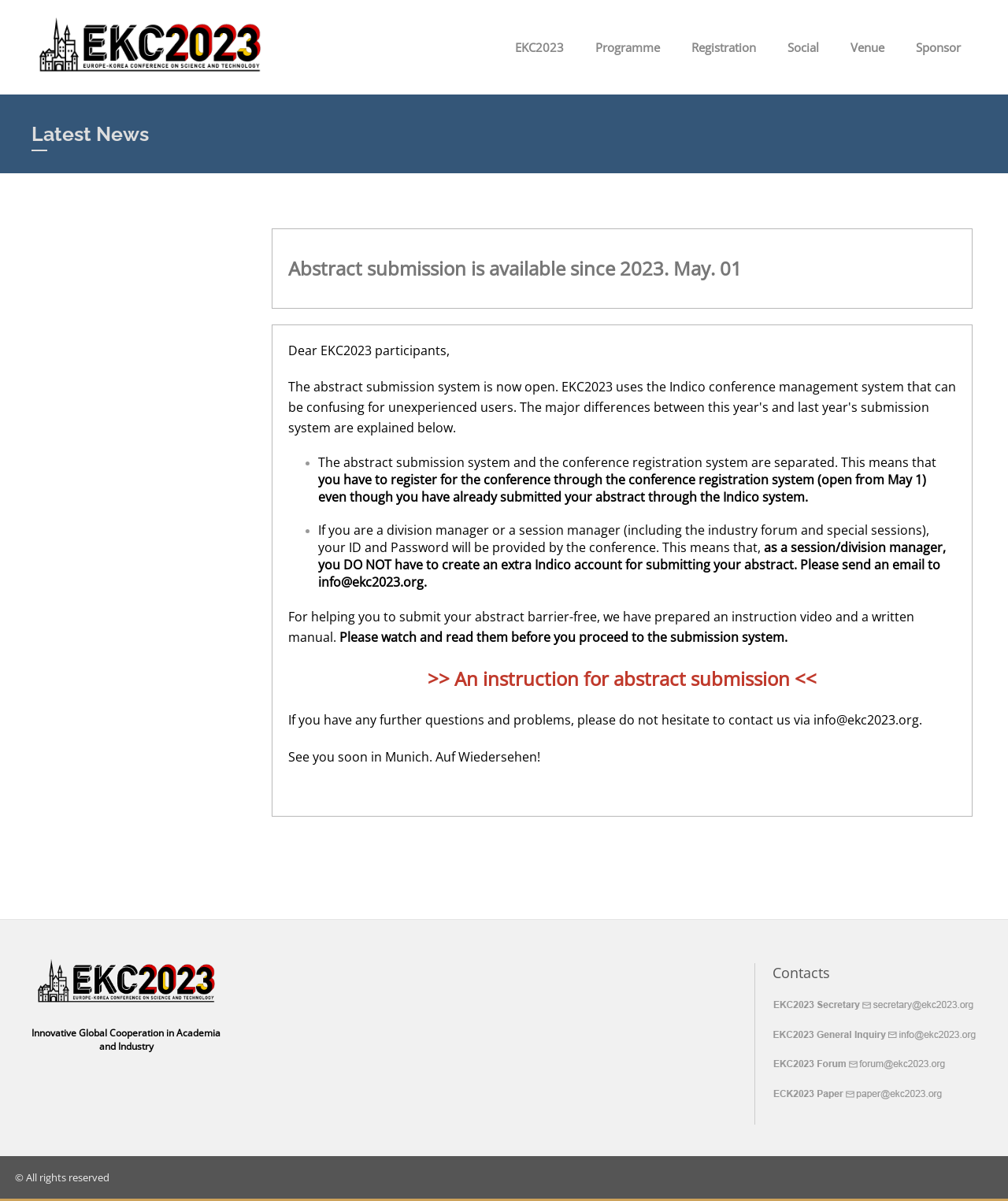Give a concise answer of one word or phrase to the question: 
What is the location of the conference?

Munich